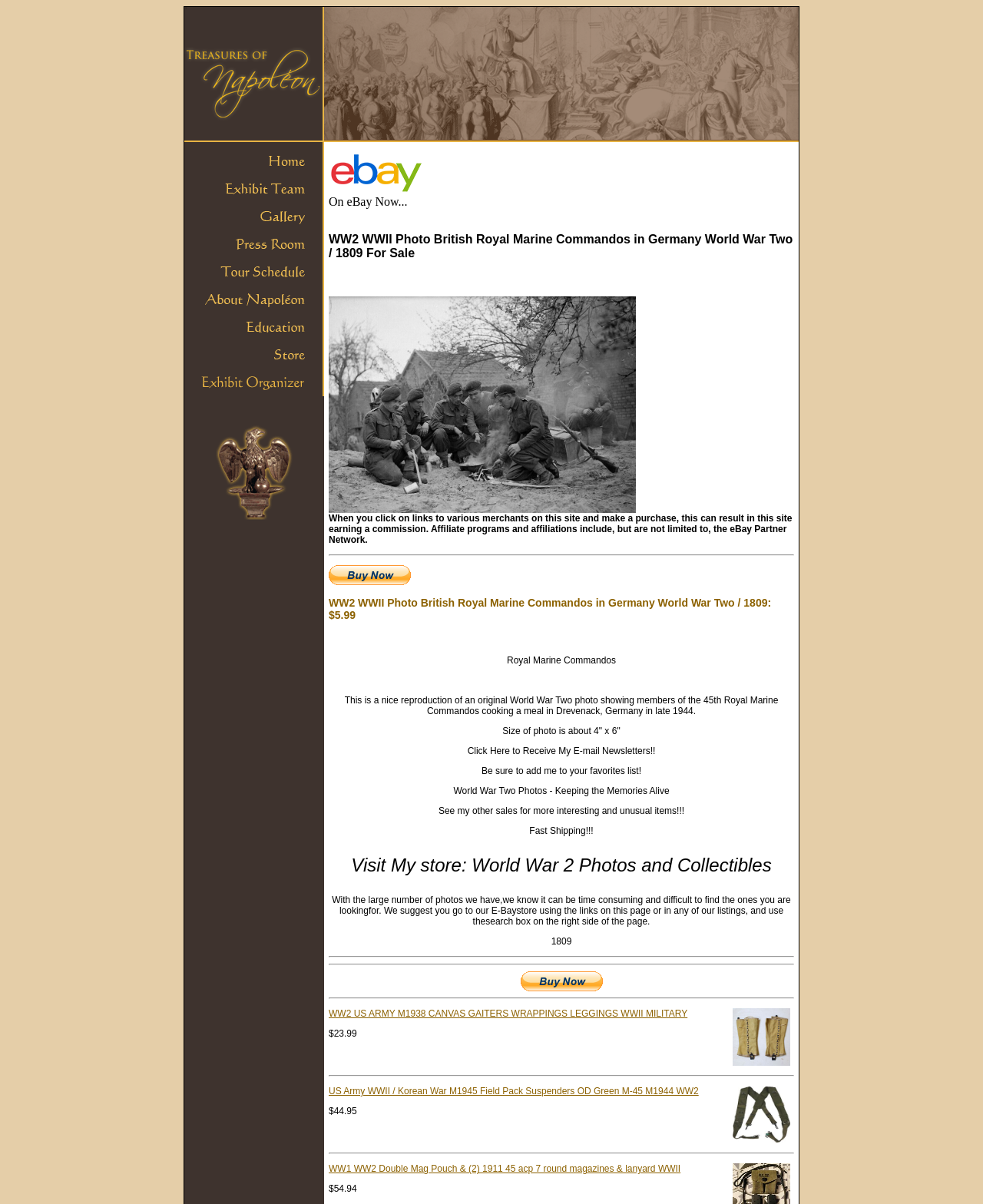Reply to the question with a single word or phrase:
What is the price of WW2 WWII Photo British Royal Marine Commandos in Germany World War Two / 1809?

$5.99